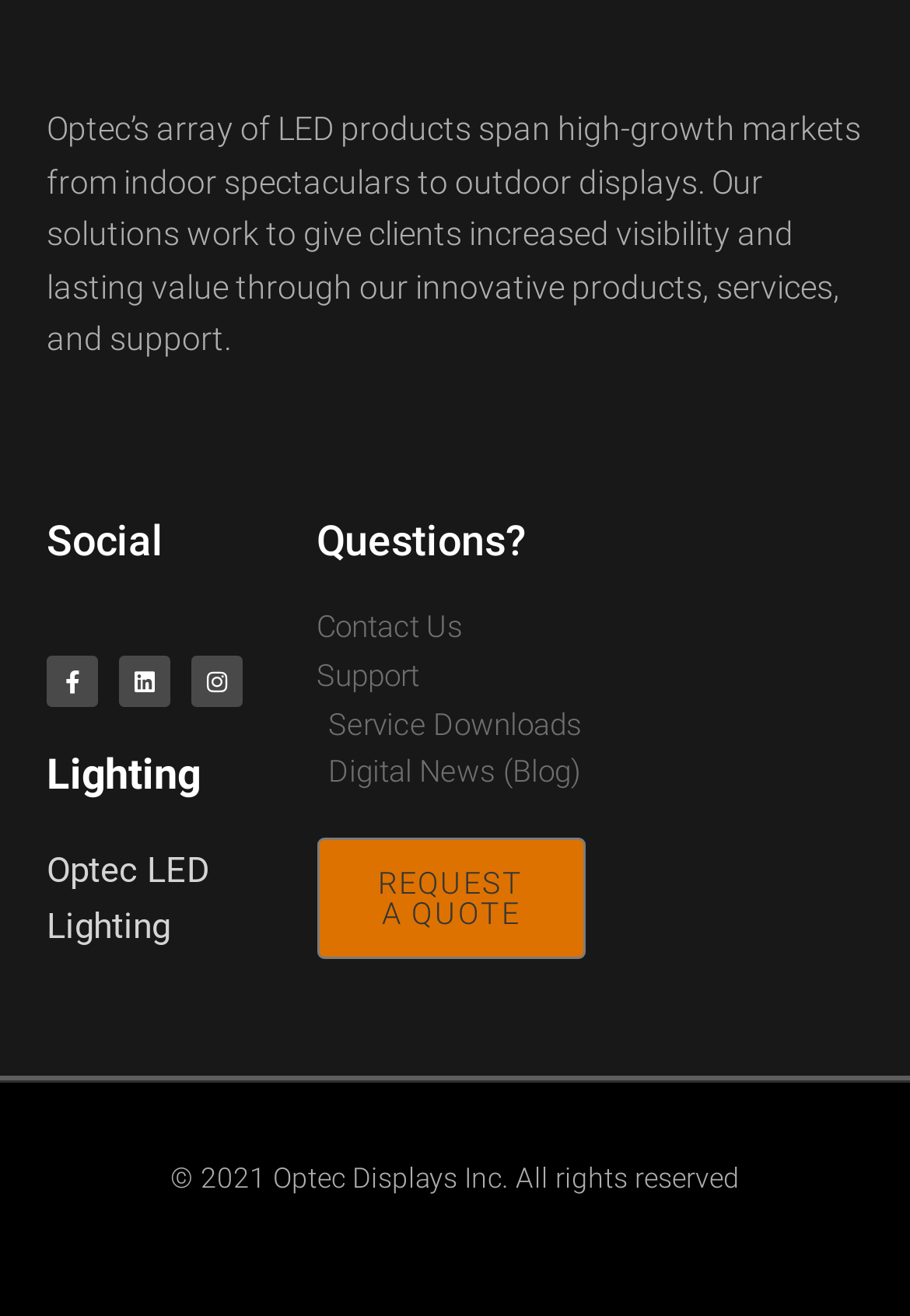Use the information in the screenshot to answer the question comprehensively: What is the company's name?

The company's name can be found at the bottom of the webpage, in the copyright section, which states '© 2021 Optec Displays Inc. All rights reserved'.